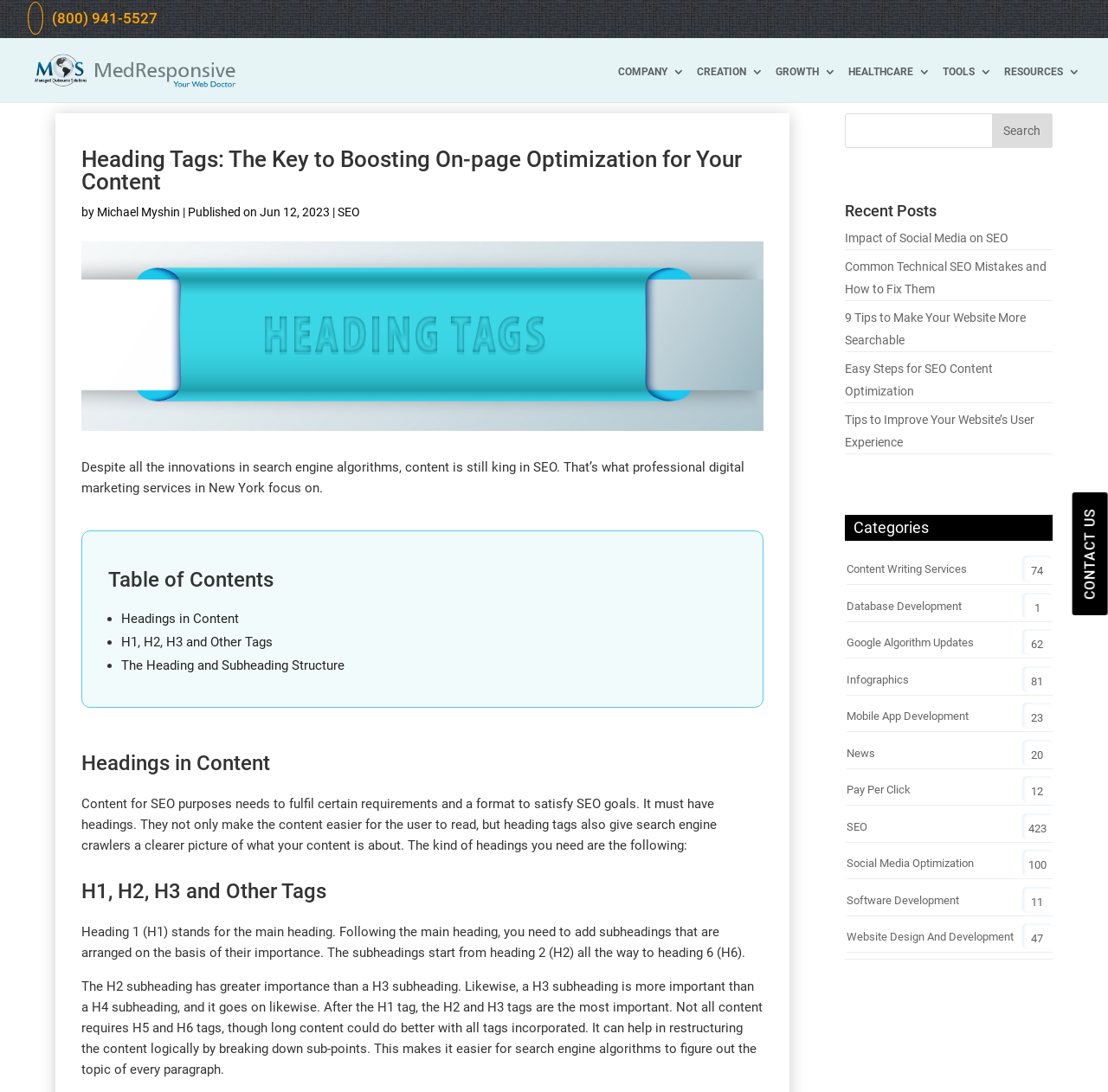How many heading tags are mentioned in the article?
We need a detailed and meticulous answer to the question.

The article discusses the importance of heading tags in content. It mentions that there are six types of heading tags, namely H1, H2, H3, H4, H5, and H6, each with decreasing importance.